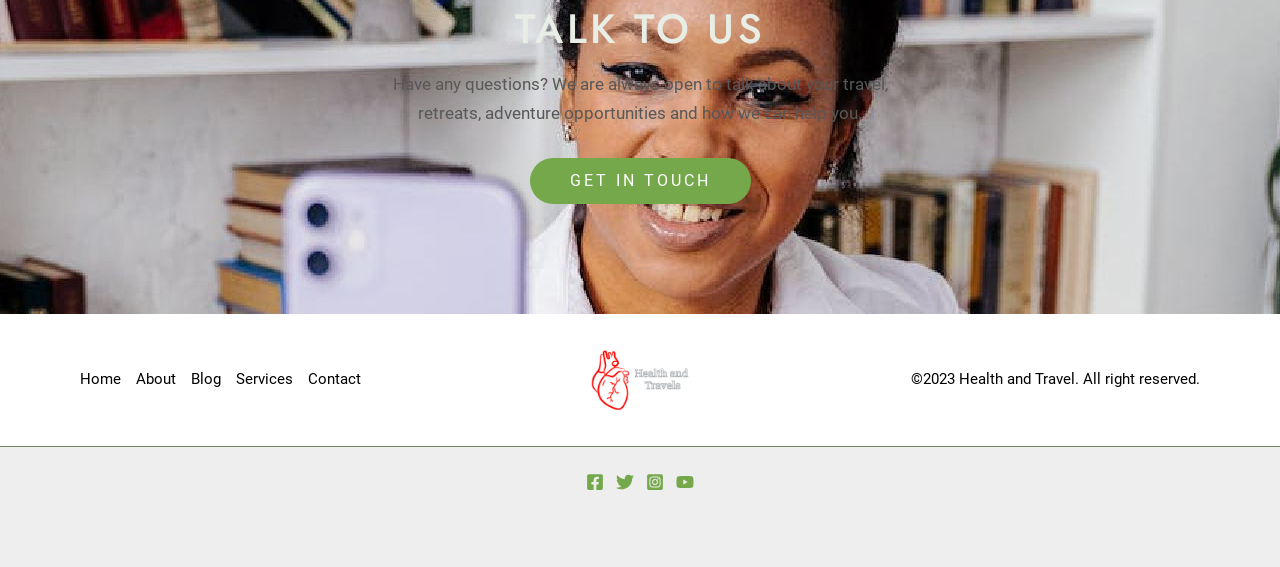Determine the bounding box coordinates of the region that needs to be clicked to achieve the task: "Go to 'Home'".

[0.062, 0.644, 0.106, 0.695]